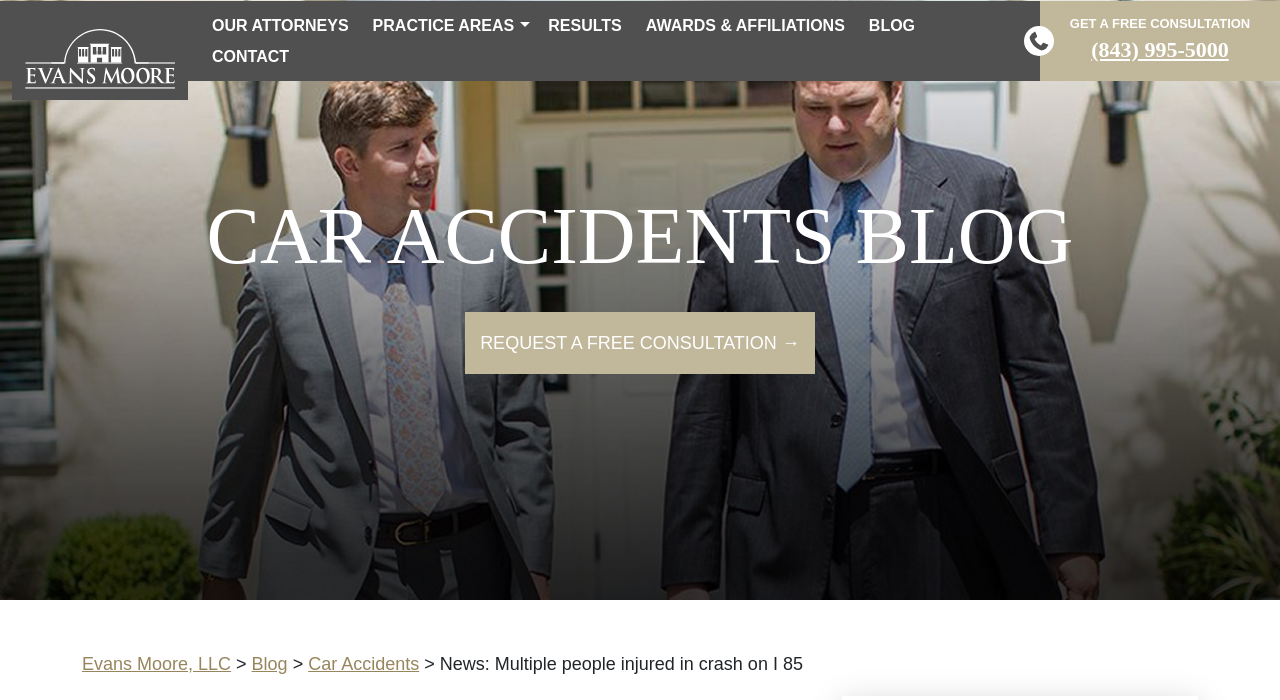What is the topic of the news article?
Please give a detailed and thorough answer to the question, covering all relevant points.

I determined the topic of the news article by examining the static text element with the text 'News: Multiple people injured in crash on I 85' which is located at the top of the page.